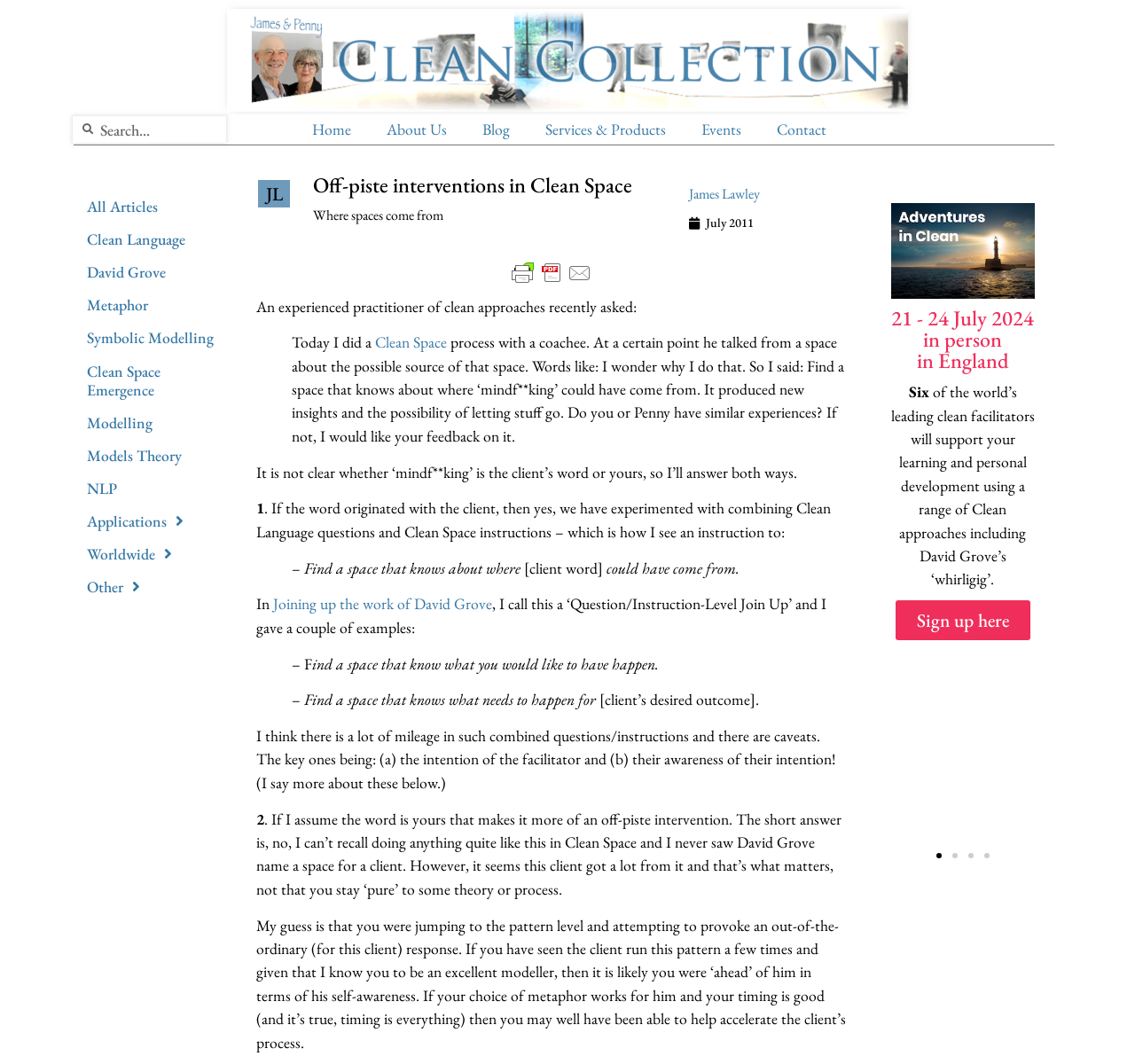Please identify the bounding box coordinates of where to click in order to follow the instruction: "Explore the 'Clean Space Emergence' topic".

[0.07, 0.333, 0.195, 0.381]